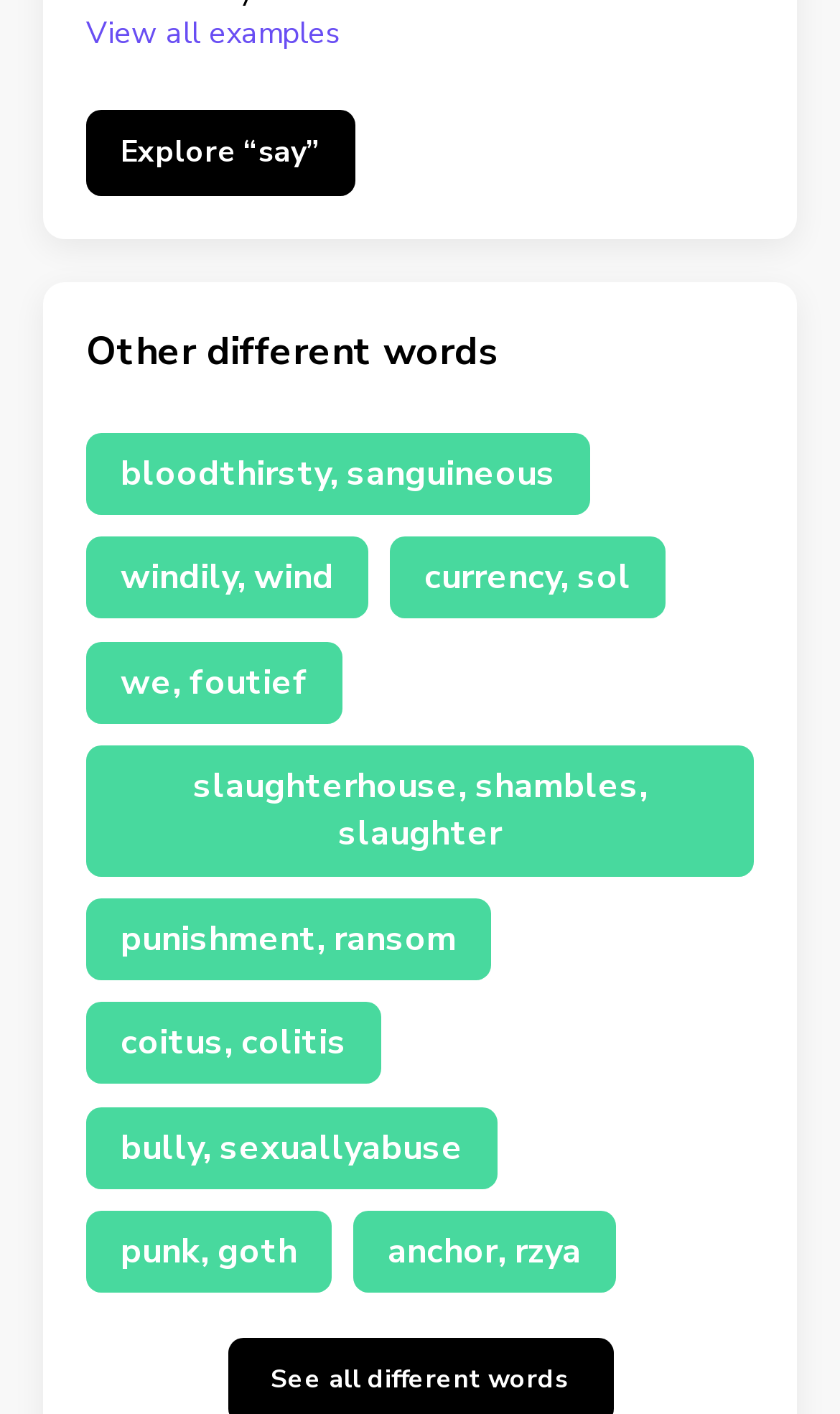Can you give a comprehensive explanation to the question given the content of the image?
What is the text above the link 'bloodthirsty, sanguineous'?

The text above the link 'bloodthirsty, sanguineous' is 'Other different words' which is a static text element with a bounding box of [0.103, 0.23, 0.593, 0.266].